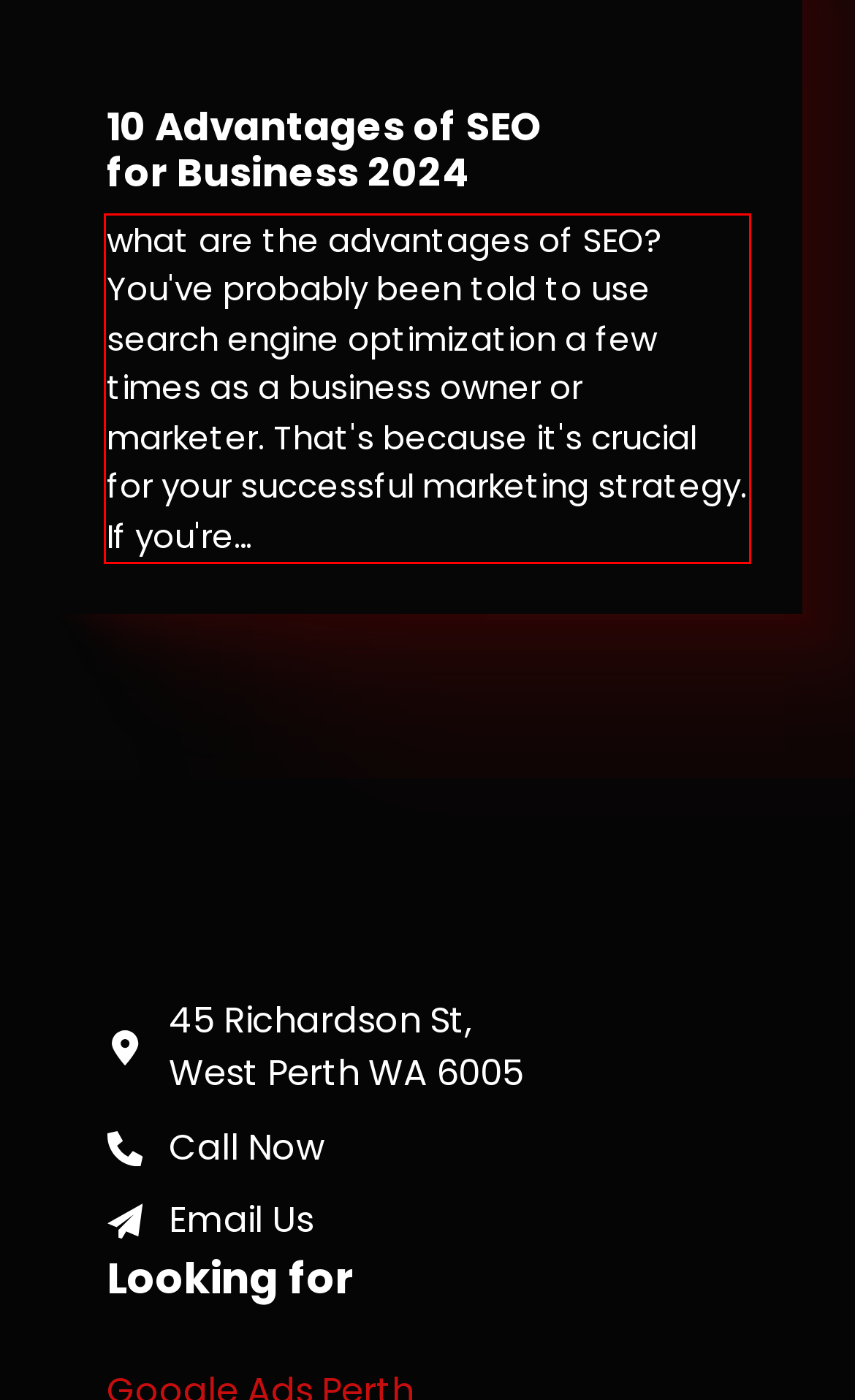Within the screenshot of a webpage, identify the red bounding box and perform OCR to capture the text content it contains.

what are the advantages of SEO? You've probably been told to use search engine optimization a few times as a business owner or marketer. That's because it's crucial for your successful marketing strategy. If you're…